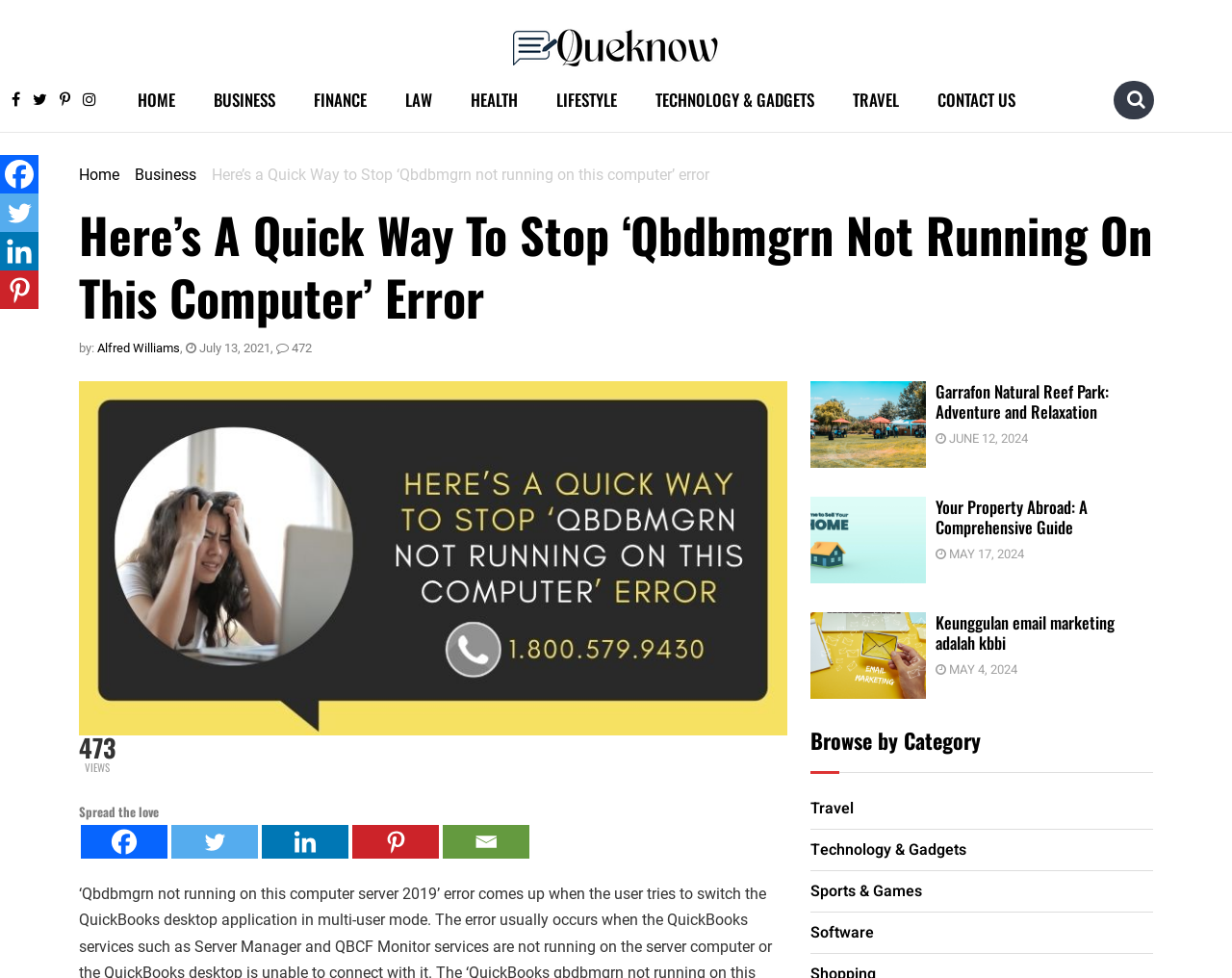What is the category of the article 'Garrafon Natural Reef Park'?
Using the visual information, answer the question in a single word or phrase.

Travel